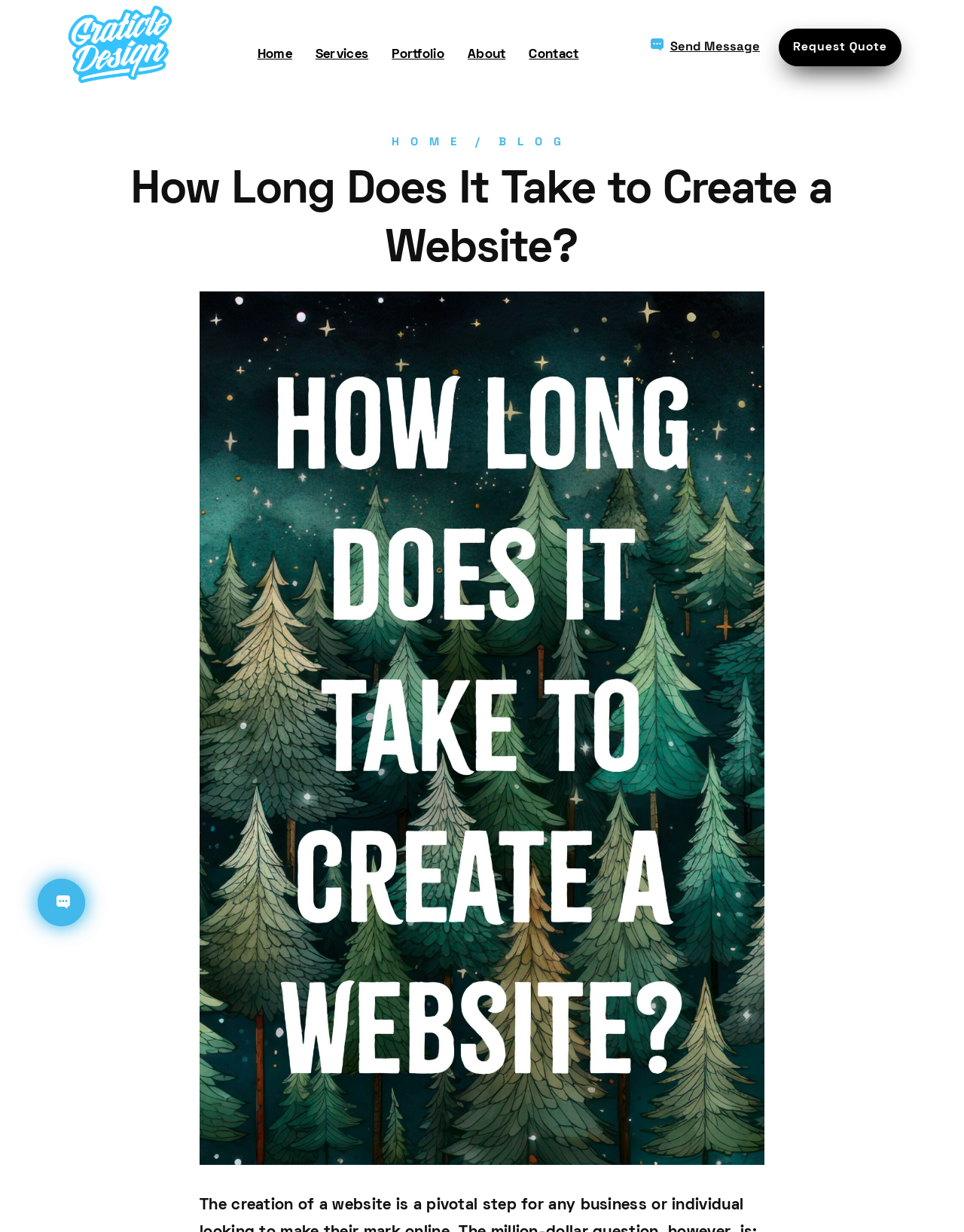How many social media links are at the bottom of the page?
Examine the webpage screenshot and provide an in-depth answer to the question.

I looked at the bottom of the page and found two social media links, which are represented by icons.